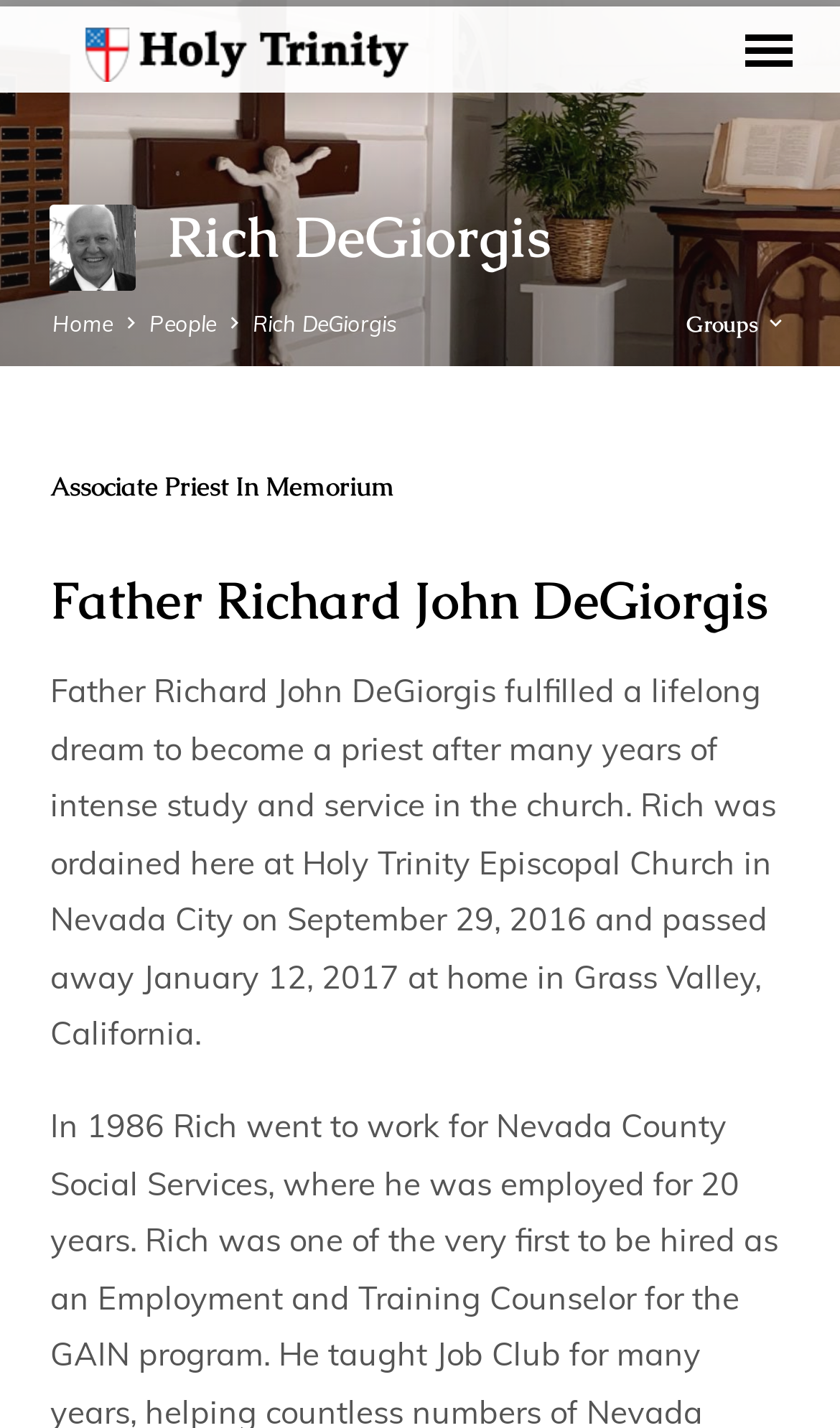Use a single word or phrase to answer this question: 
Where was Rich DeGiorgis ordained?

Holy Trinity Episcopal Church